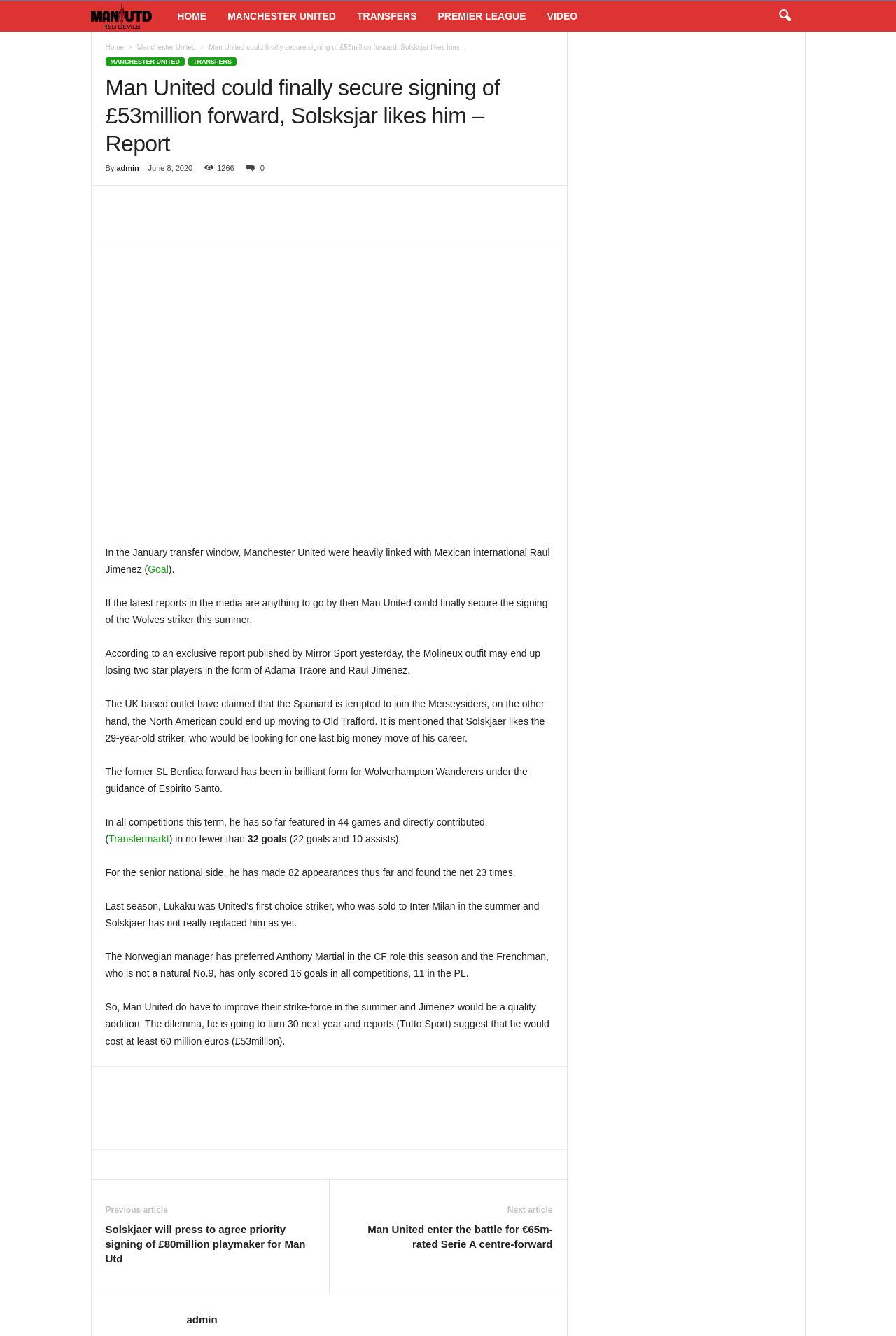Who is the current first-choice striker for Manchester United?
Based on the image, provide your answer in one word or phrase.

Anthony Martial